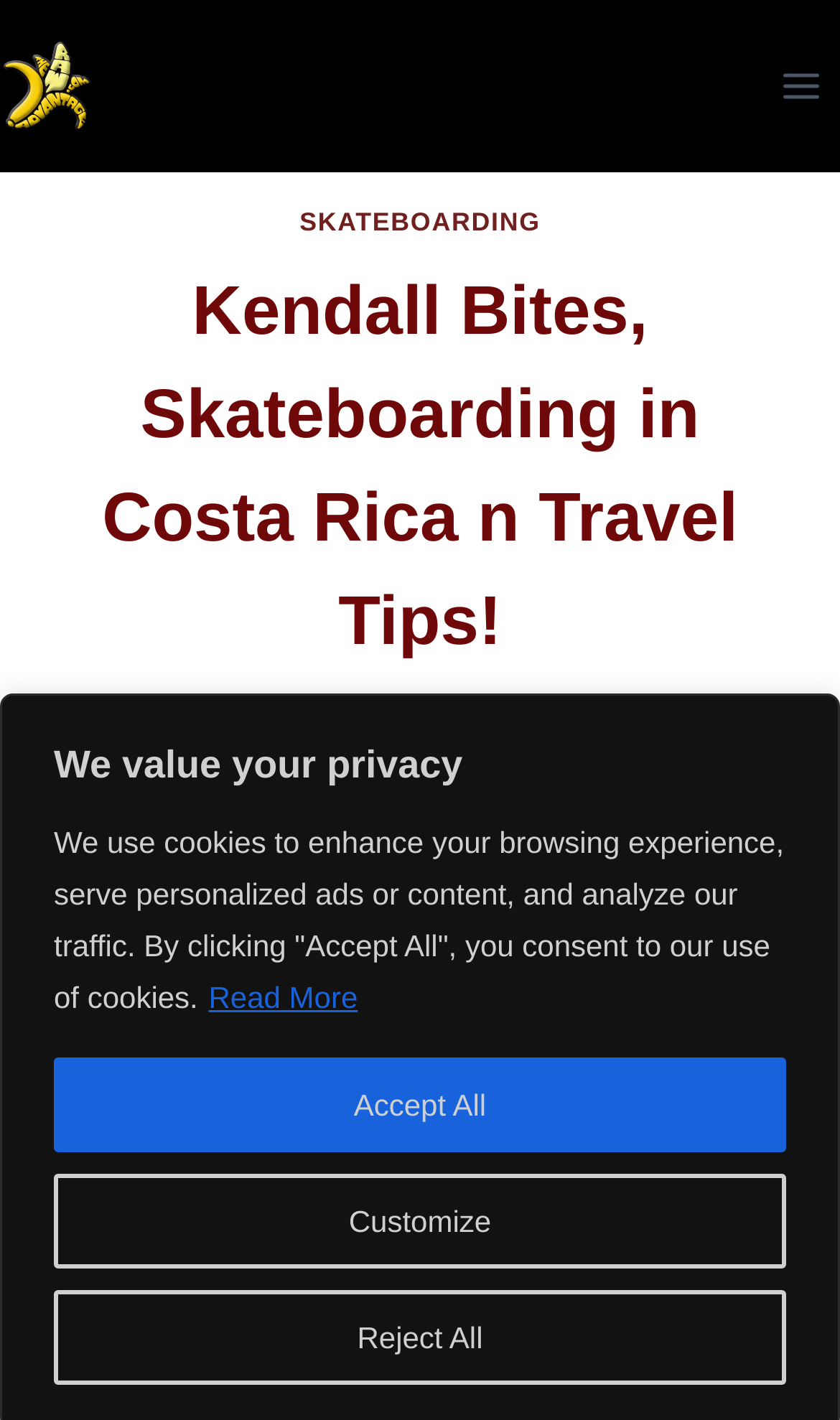What is the date of the article?
Refer to the image and provide a concise answer in one word or phrase.

April 20, 2012